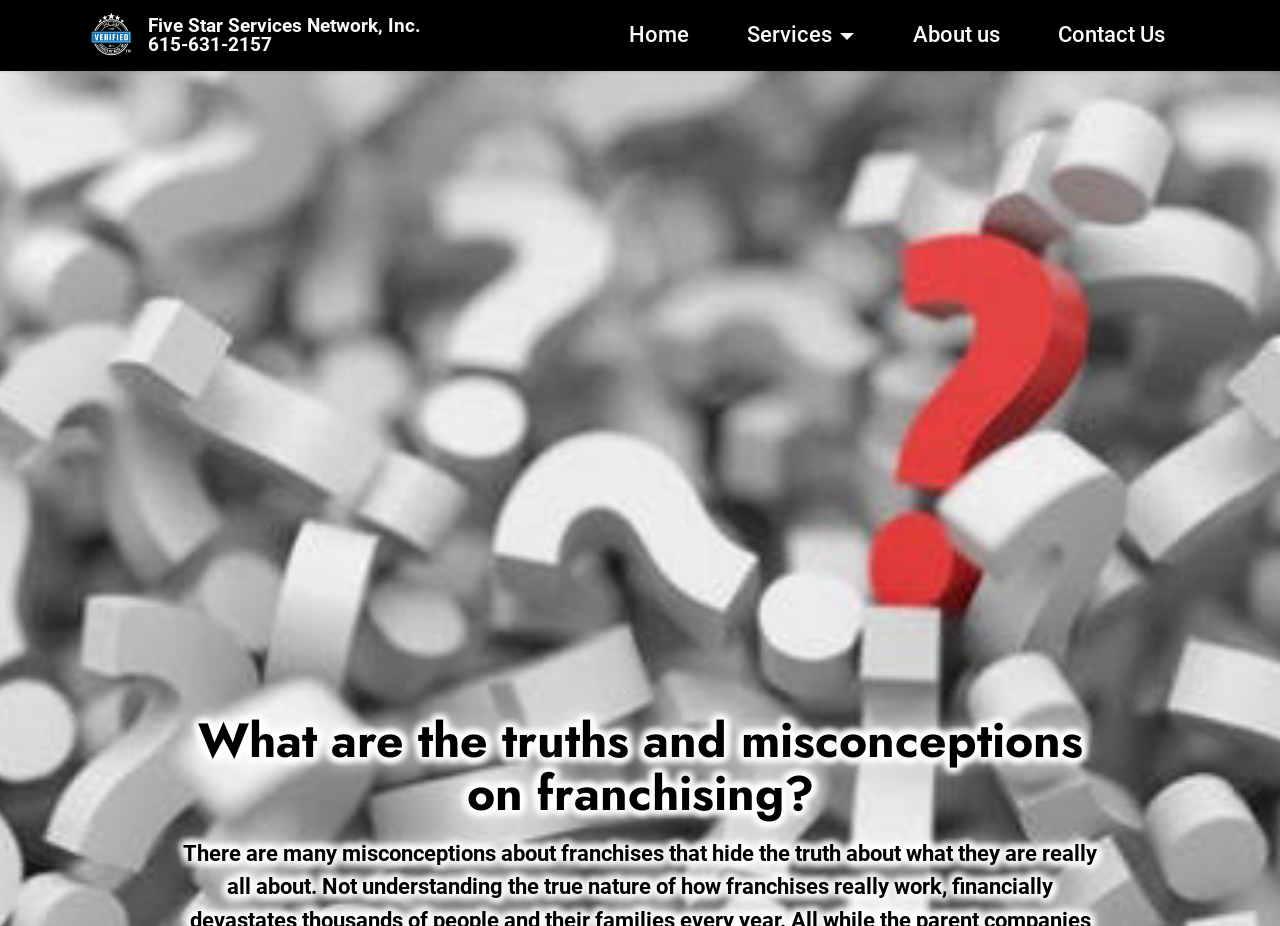From the details in the image, provide a thorough response to the question: What is the purpose of the webpage, according to the content?

The purpose of the webpage, according to the content, is to provide an alternative to traditional franchising, as indicated by the heading and the overall tone of the webpage, which suggests that the company offers a different approach to franchising.